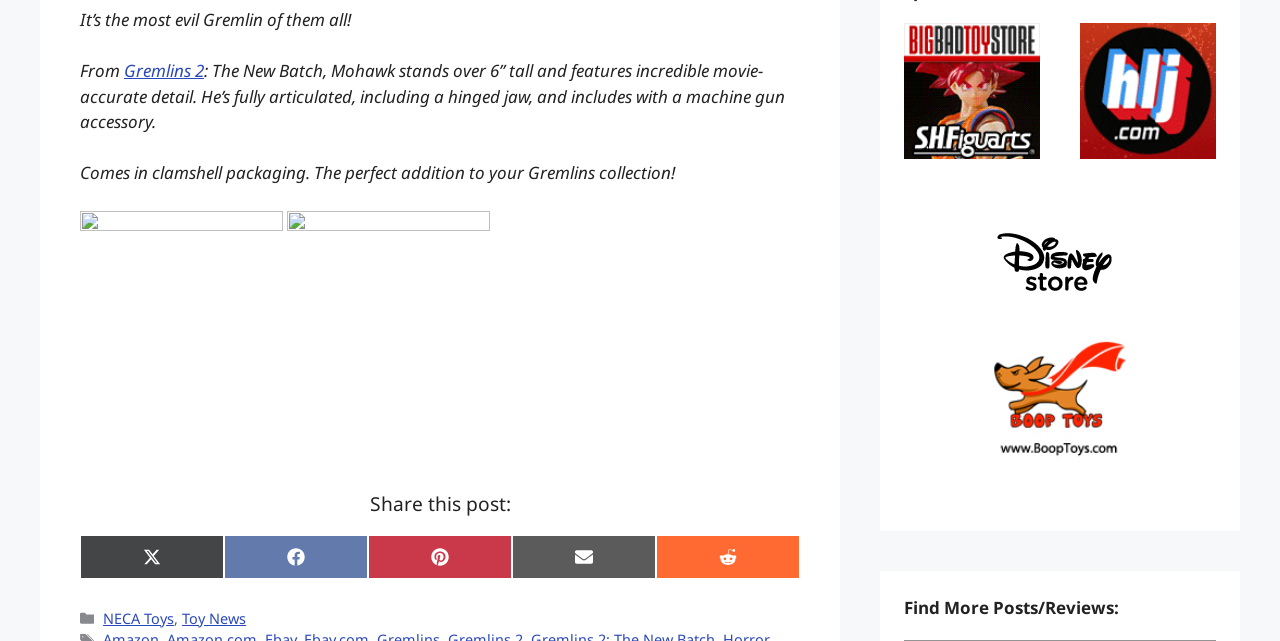Given the description of a UI element: "alt="DisneyStore.com"", identify the bounding box coordinates of the matching element in the webpage screenshot.

[0.775, 0.478, 0.873, 0.514]